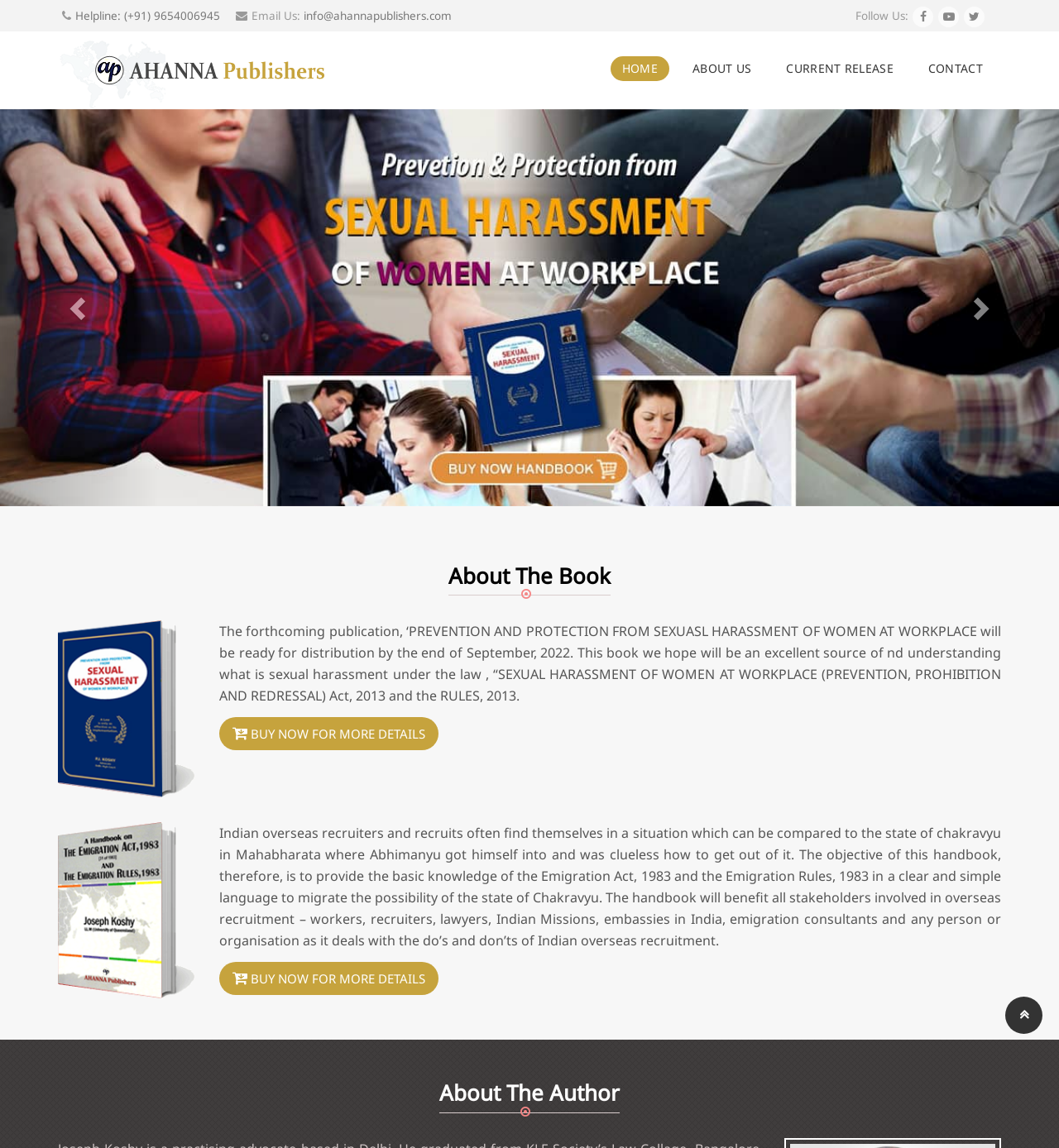Provide a one-word or brief phrase answer to the question:
How many 'BUY NOW FOR MORE DETAILS' links are there?

2